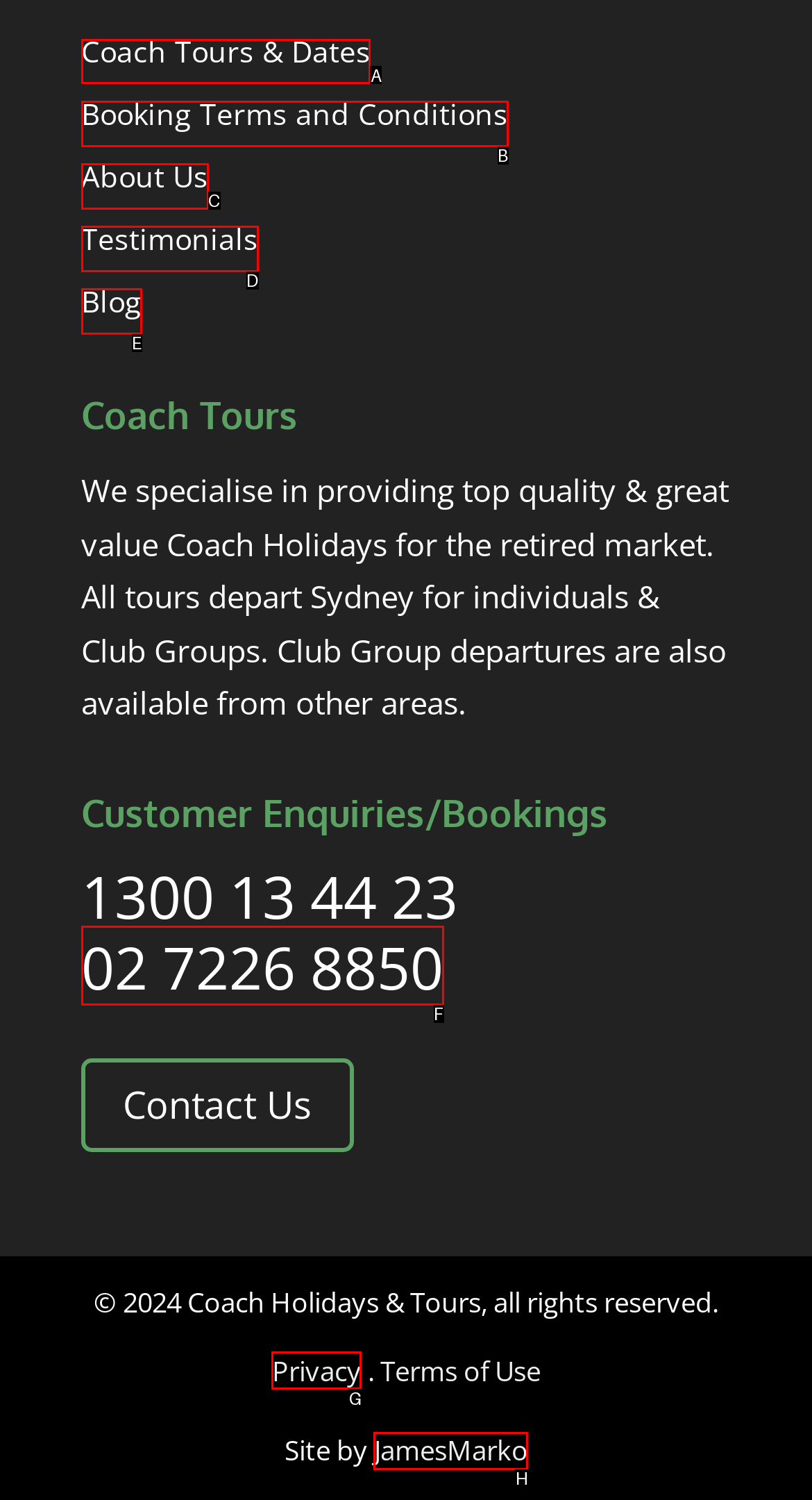Tell me which one HTML element I should click to complete this task: Visit the Blog page Answer with the option's letter from the given choices directly.

None